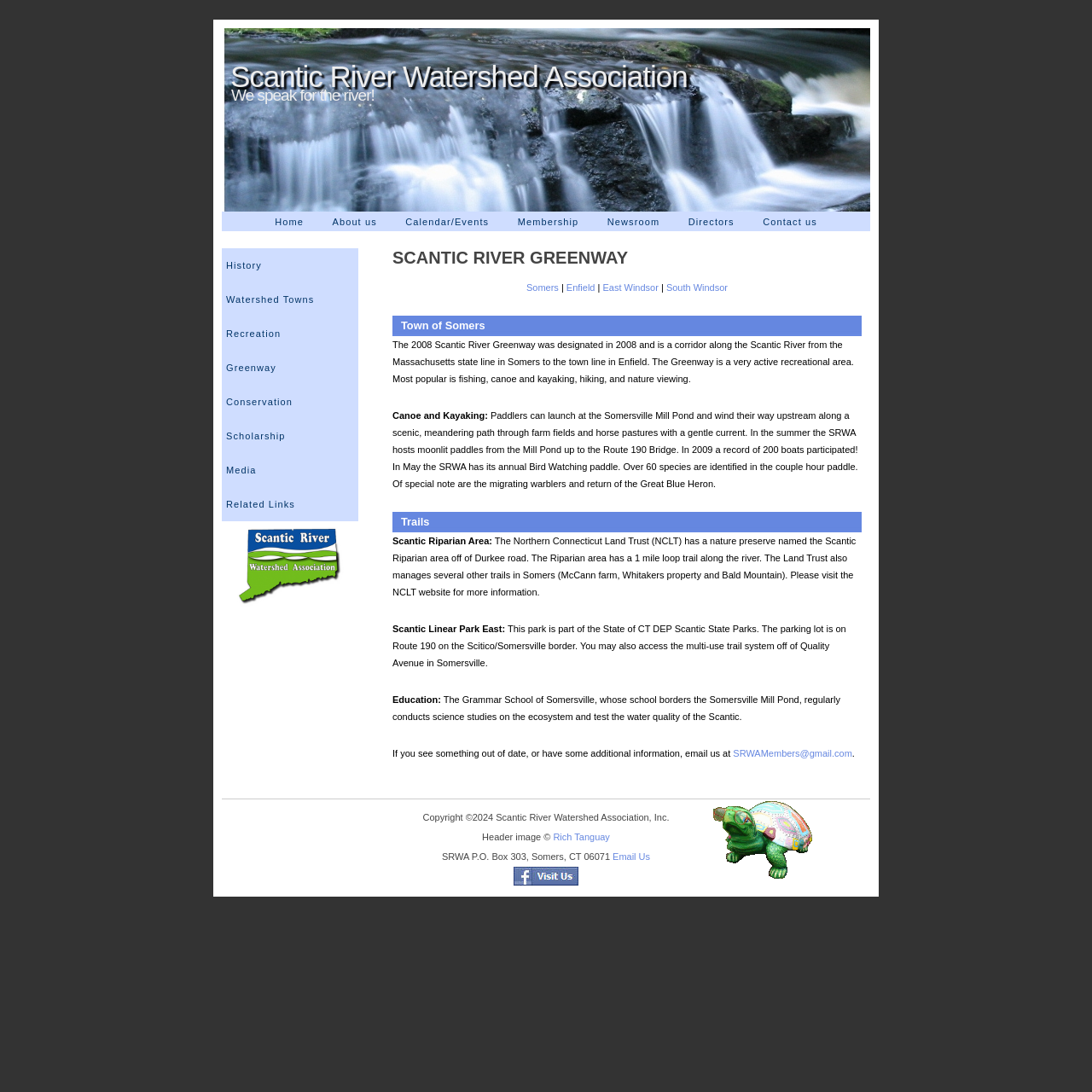Pinpoint the bounding box coordinates of the clickable area necessary to execute the following instruction: "Click on the 'Home' link". The coordinates should be given as four float numbers between 0 and 1, namely [left, top, right, bottom].

[0.24, 0.195, 0.29, 0.211]